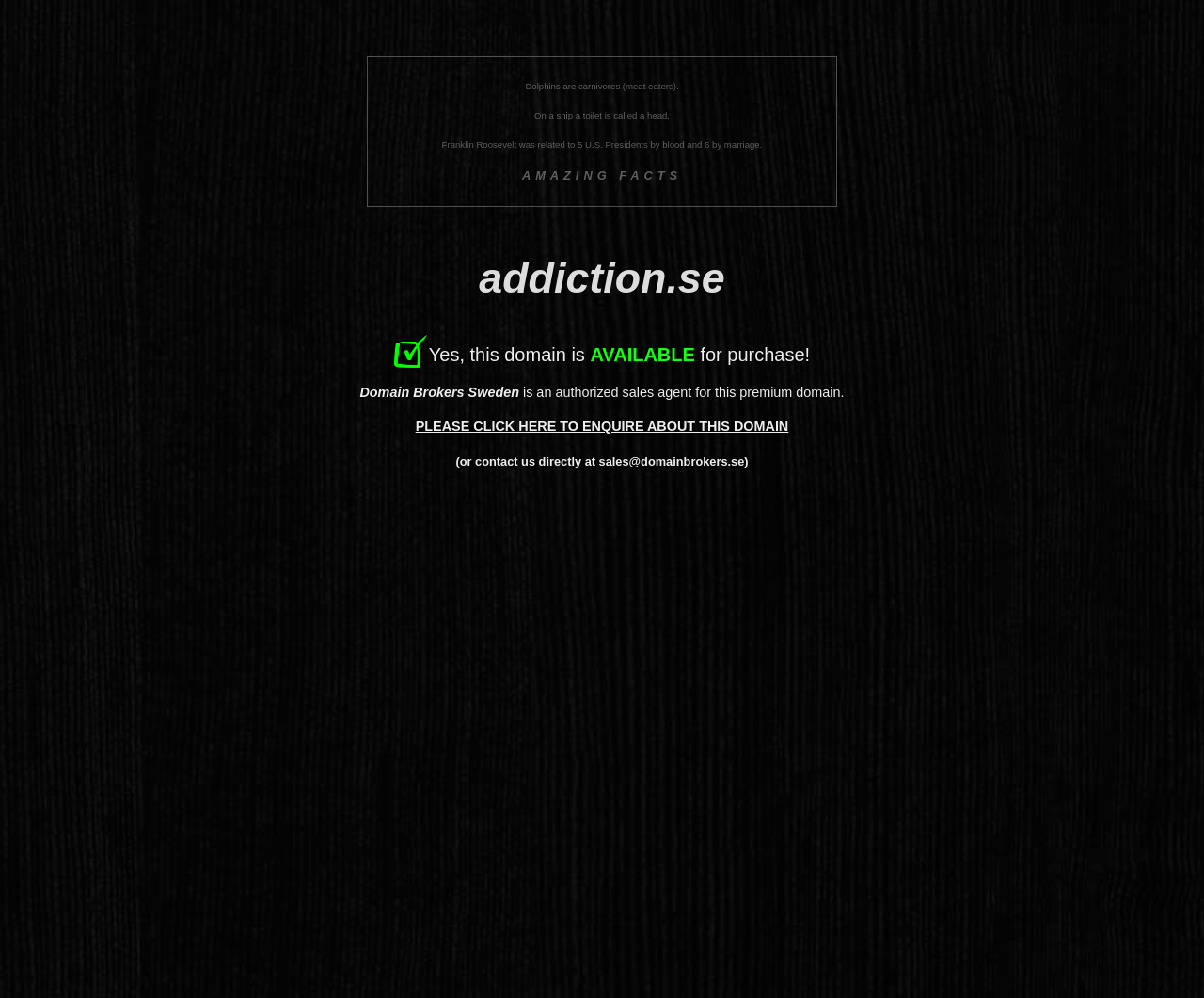What should you do to enquire about the domain?
Utilize the information in the image to give a detailed answer to the question.

To enquire about the domain, you should click the link 'PLEASE CLICK HERE TO ENQUIRE ABOUT THIS DOMAIN' which is provided on the webpage.